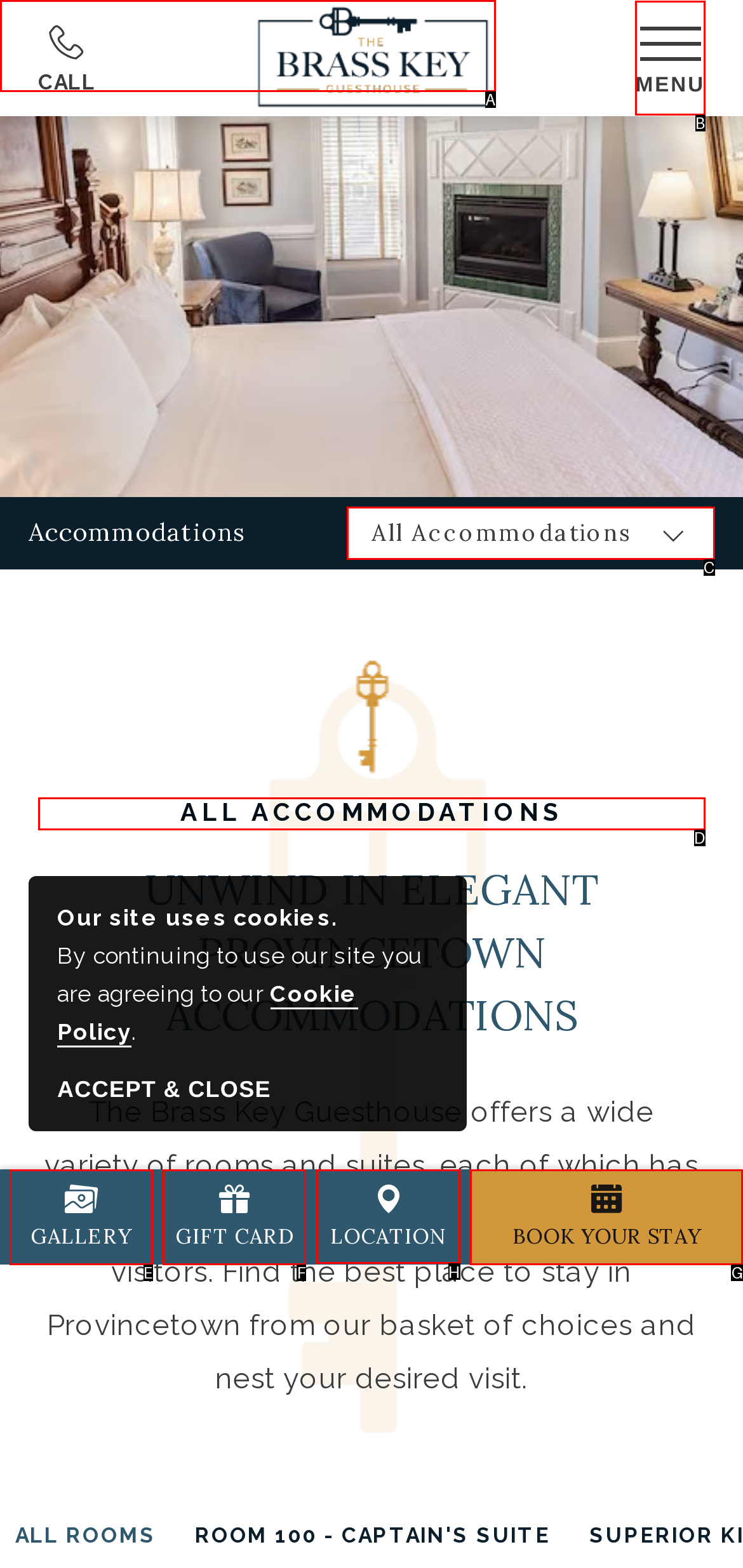Identify the correct lettered option to click in order to perform this task: Explore the LOCATION. Respond with the letter.

H